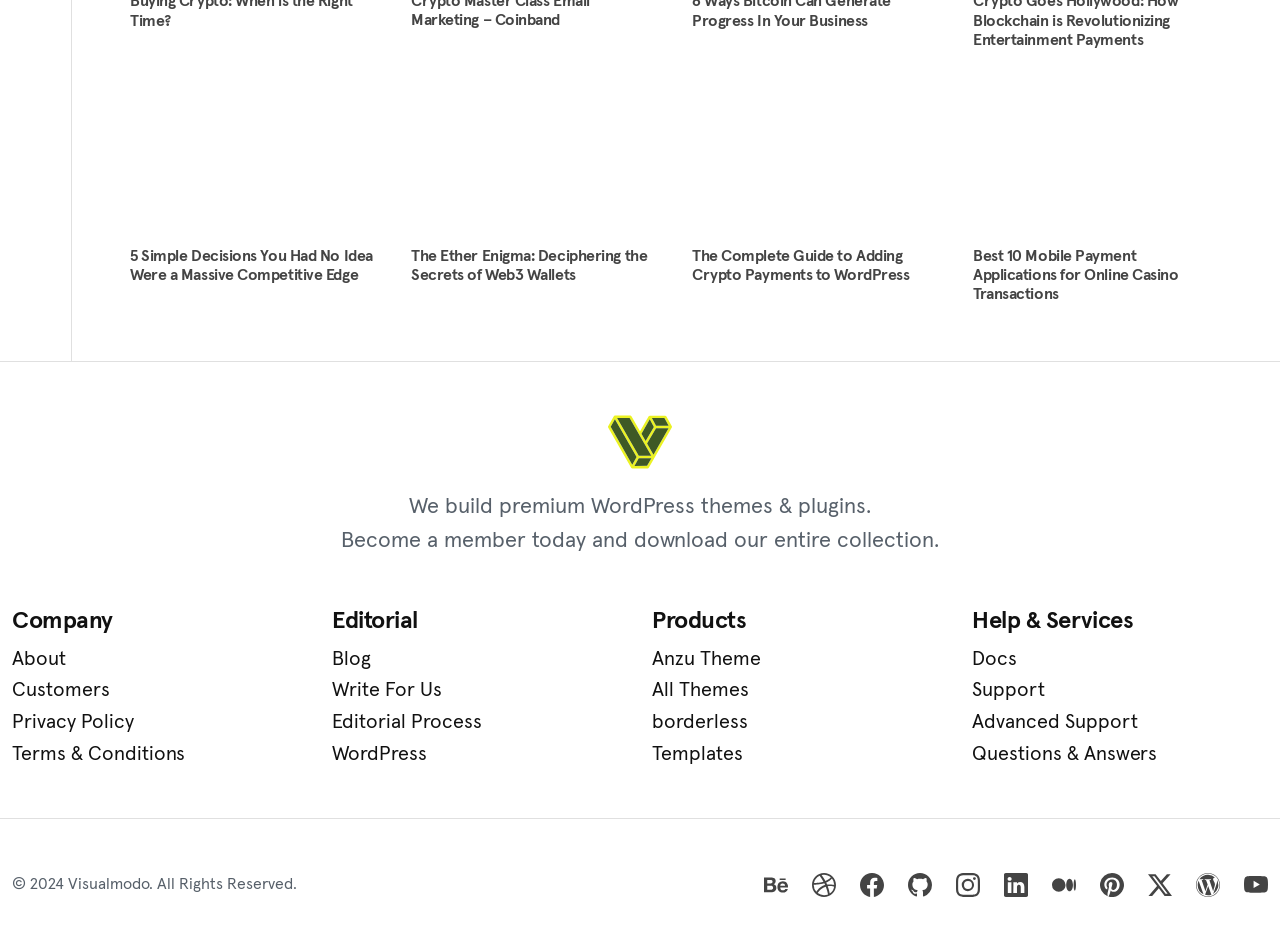Please identify the bounding box coordinates of the area I need to click to accomplish the following instruction: "Explore the 'Blog' section".

[0.259, 0.678, 0.491, 0.711]